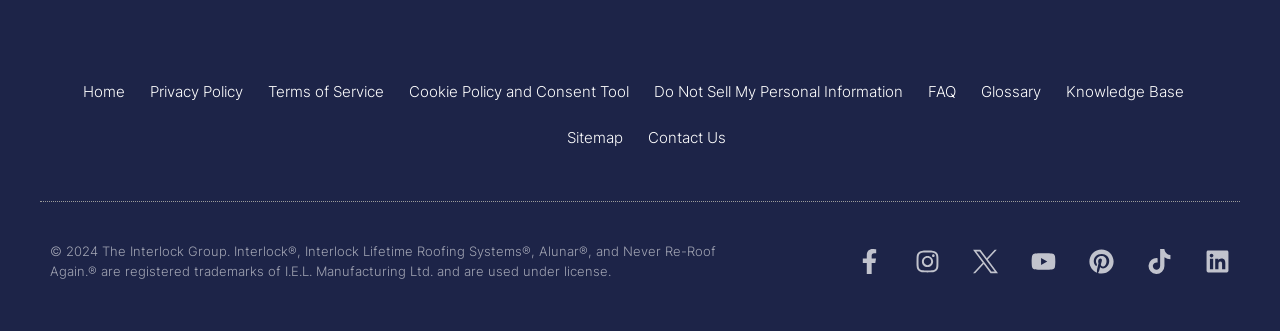Carefully examine the image and provide an in-depth answer to the question: What is the first link on the top left?

The first link on the top left is 'Home' because it has the smallest x1 coordinate (0.065) among all the links, indicating it is the leftmost element.